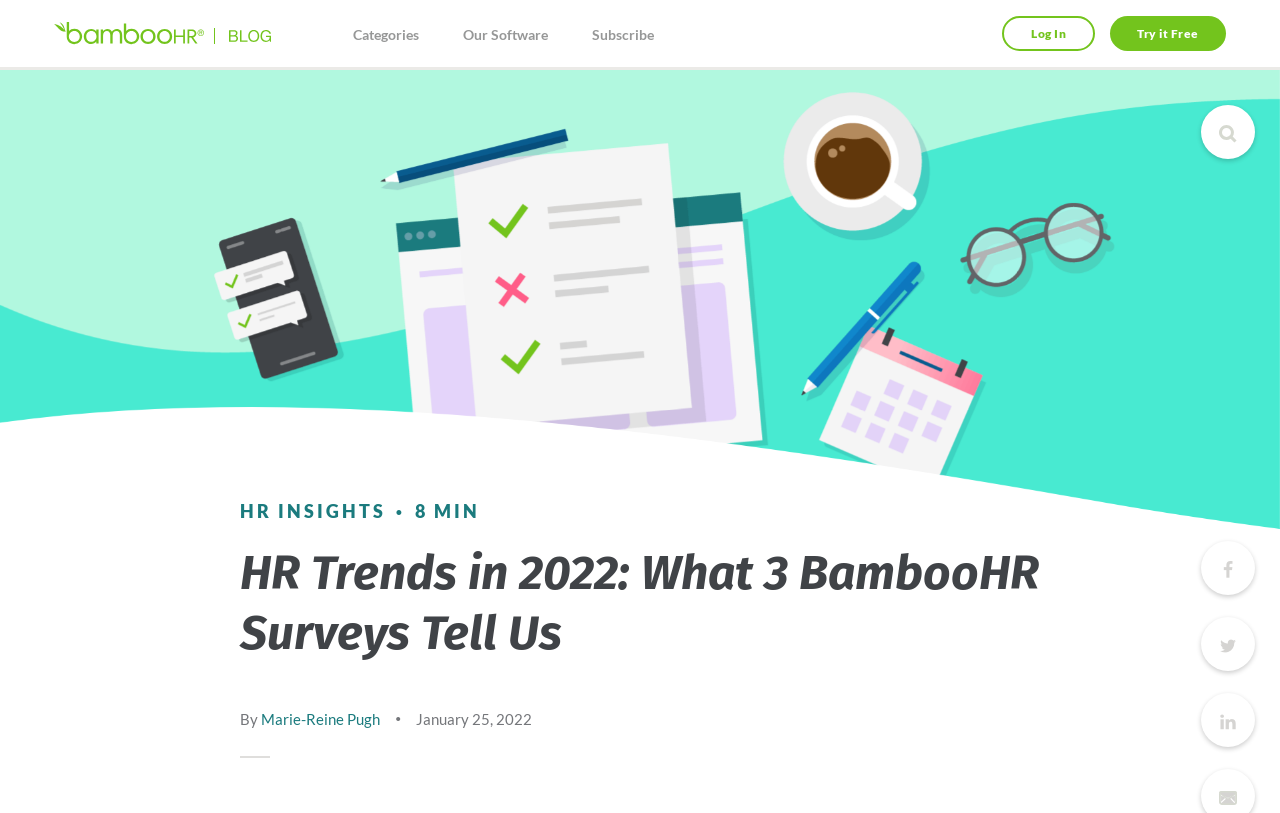Determine the bounding box coordinates for the clickable element to execute this instruction: "Try it Free". Provide the coordinates as four float numbers between 0 and 1, i.e., [left, top, right, bottom].

[0.867, 0.02, 0.958, 0.063]